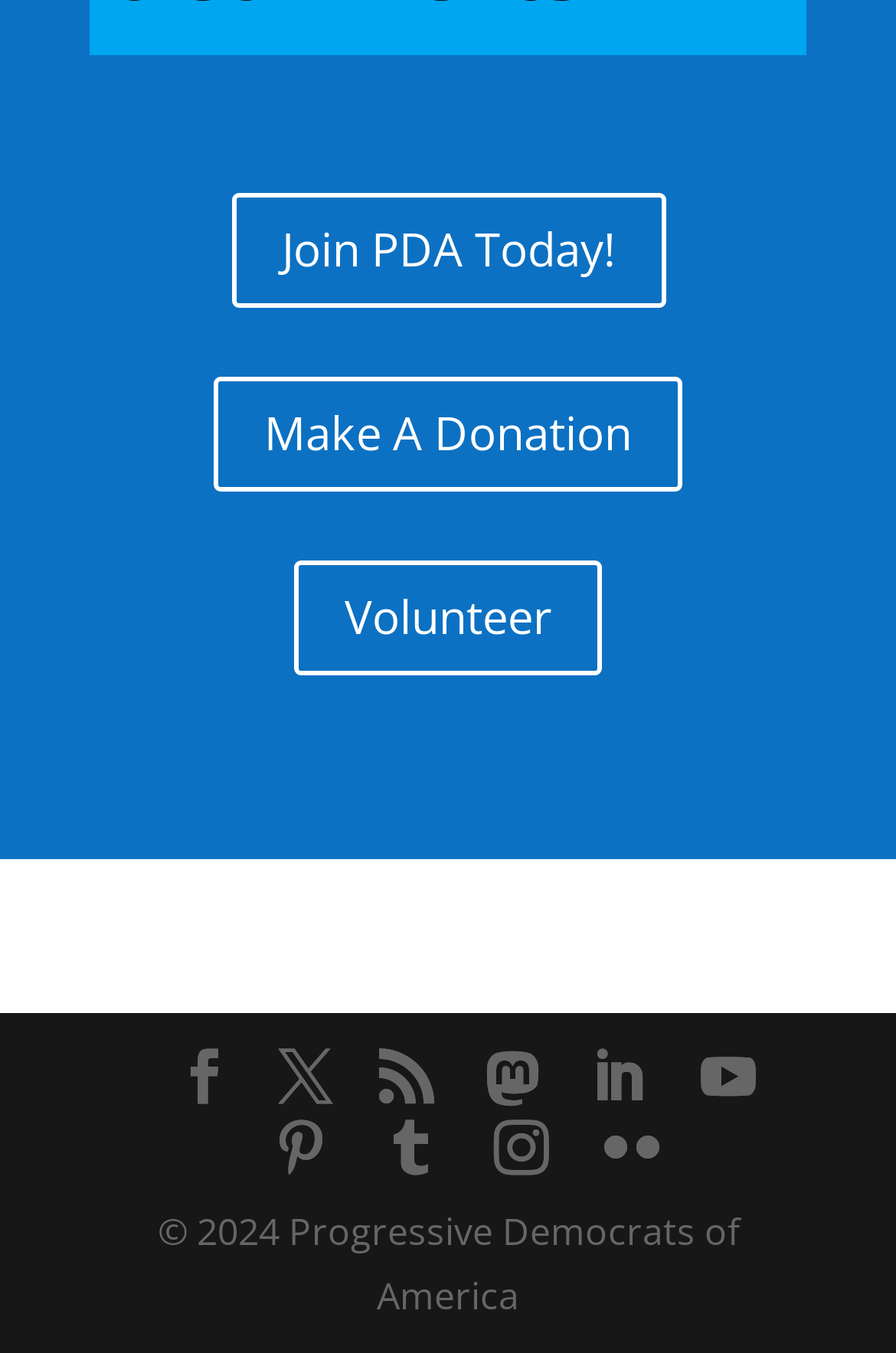Bounding box coordinates should be provided in the format (top-left x, top-left y, bottom-right x, bottom-right y) with all values between 0 and 1. Identify the bounding box for this UI element: YouTube

[0.782, 0.774, 0.844, 0.82]